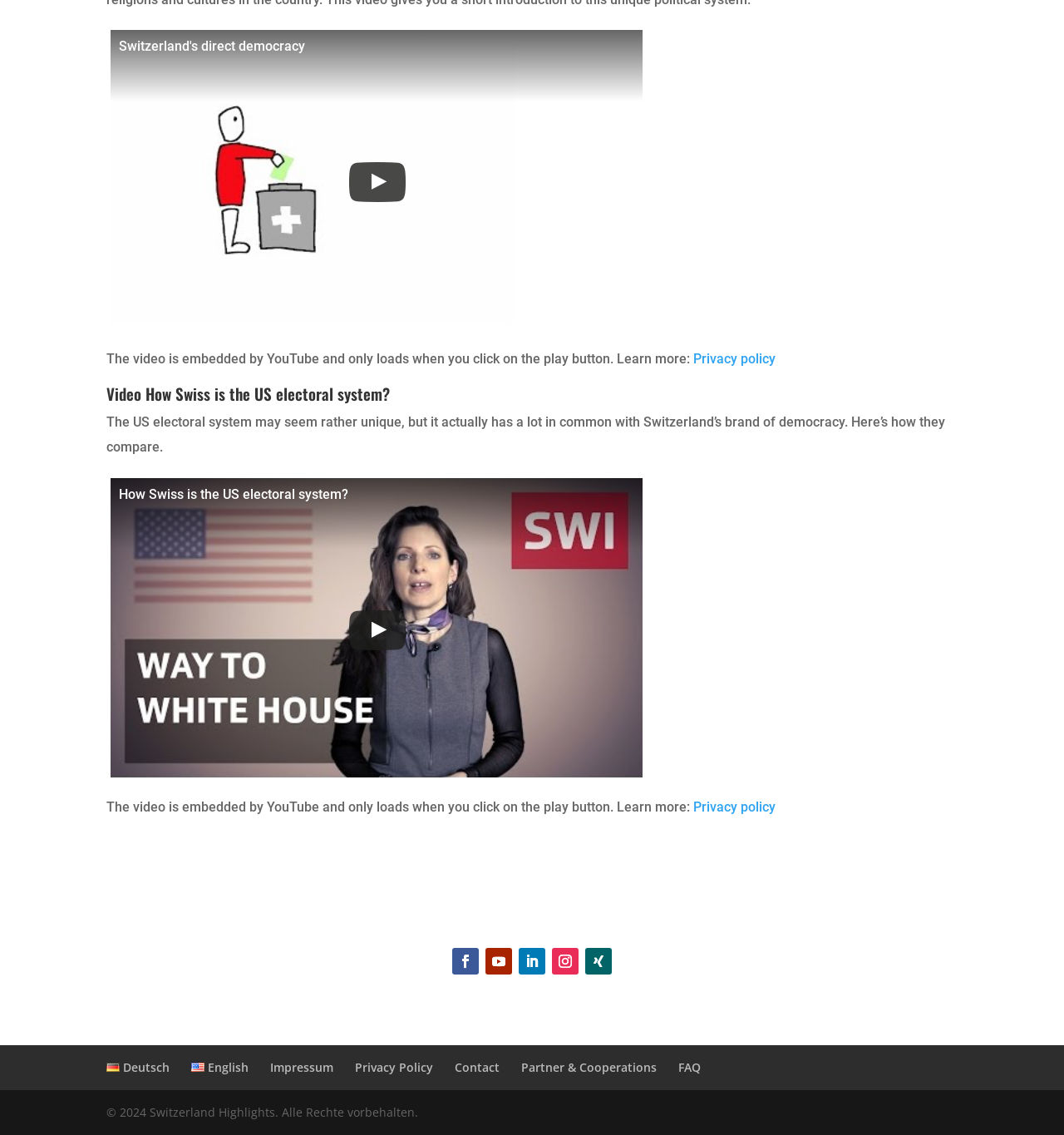Determine the bounding box coordinates of the clickable region to follow the instruction: "View Impressum".

[0.254, 0.933, 0.314, 0.947]